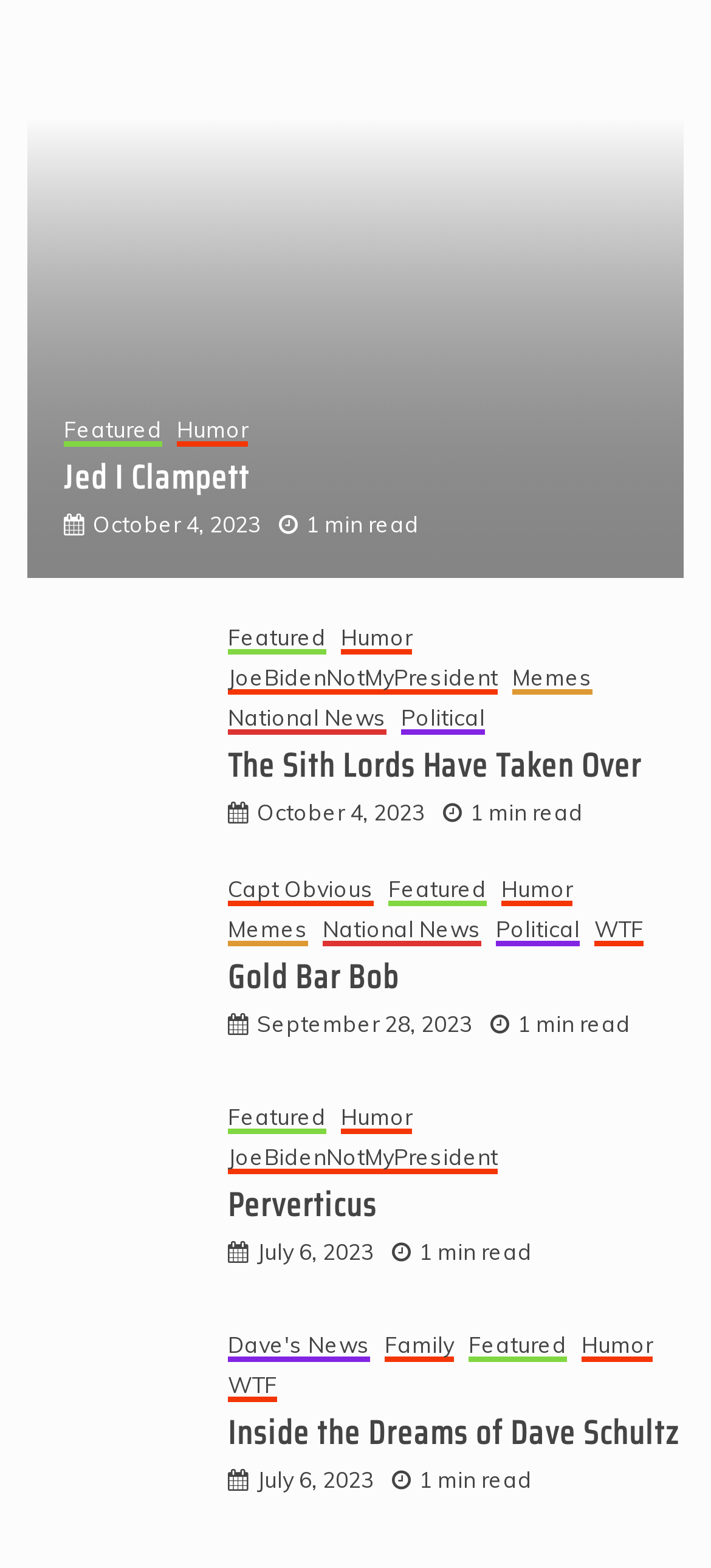How many categories are listed under the heading 'Jed I Clampett'?
Look at the image and answer the question using a single word or phrase.

1